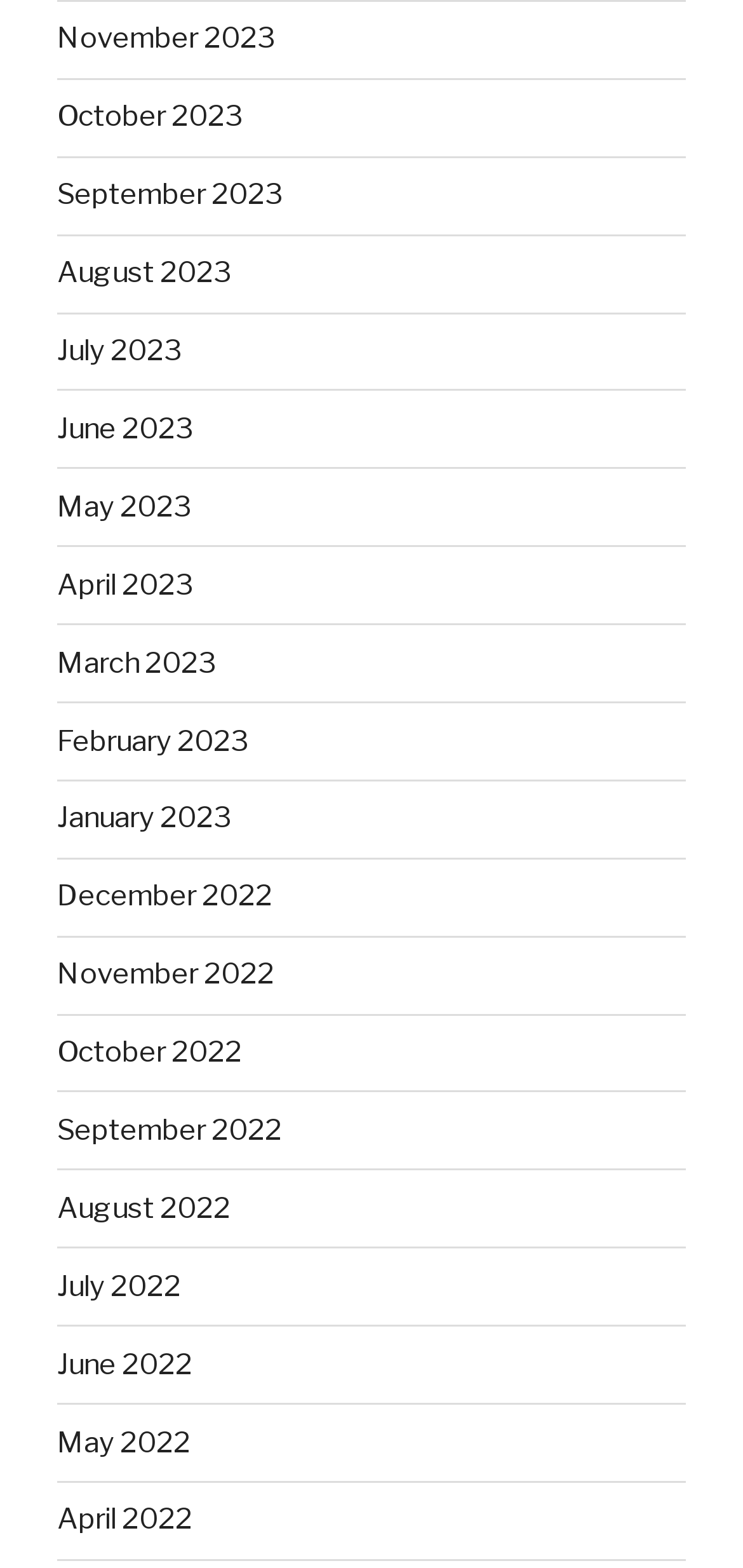Please pinpoint the bounding box coordinates for the region I should click to adhere to this instruction: "access January 2023".

[0.077, 0.511, 0.31, 0.533]